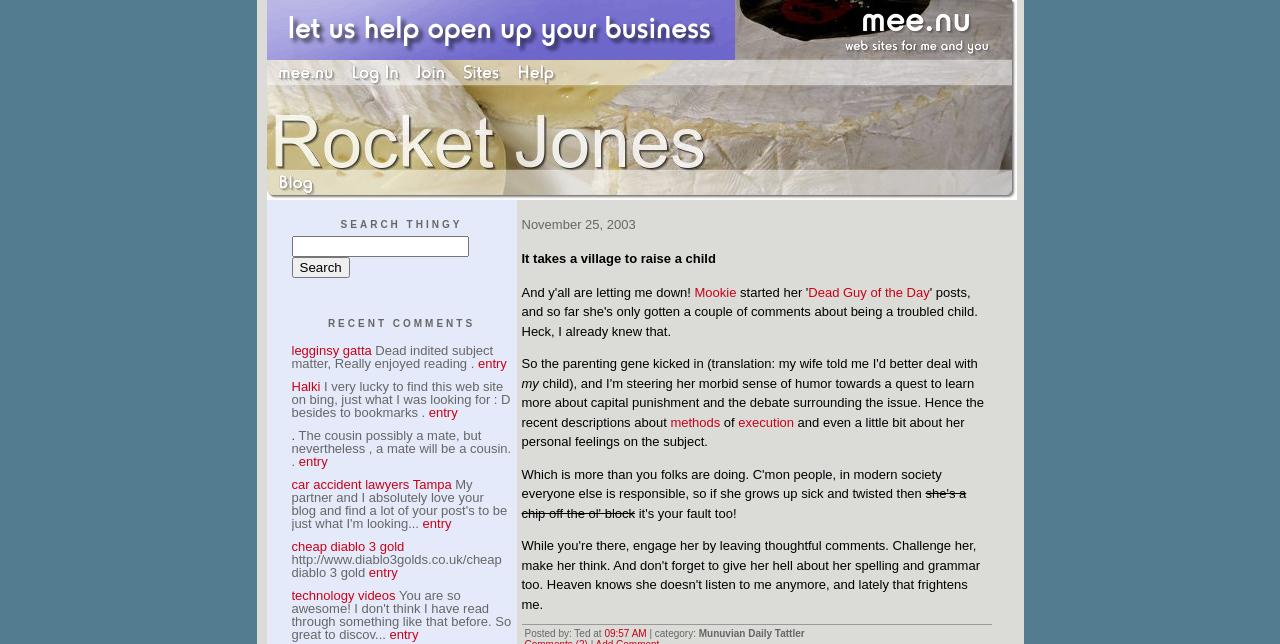Please identify the bounding box coordinates of the clickable area that will allow you to execute the instruction: "Click the 'Log In' link".

[0.273, 0.11, 0.321, 0.137]